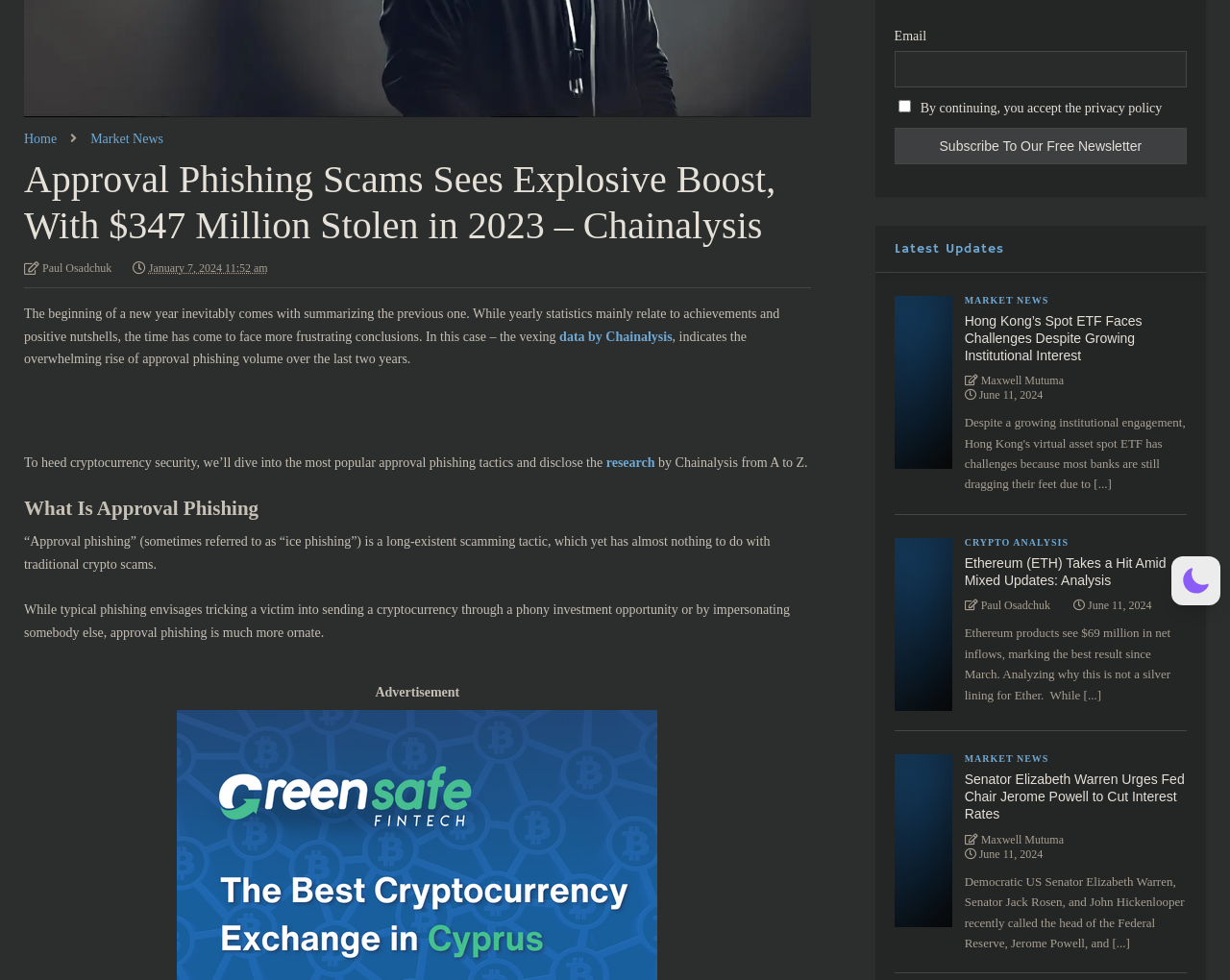Provide the bounding box for the UI element matching this description: "Paul Osadchuk".

[0.784, 0.611, 0.854, 0.626]